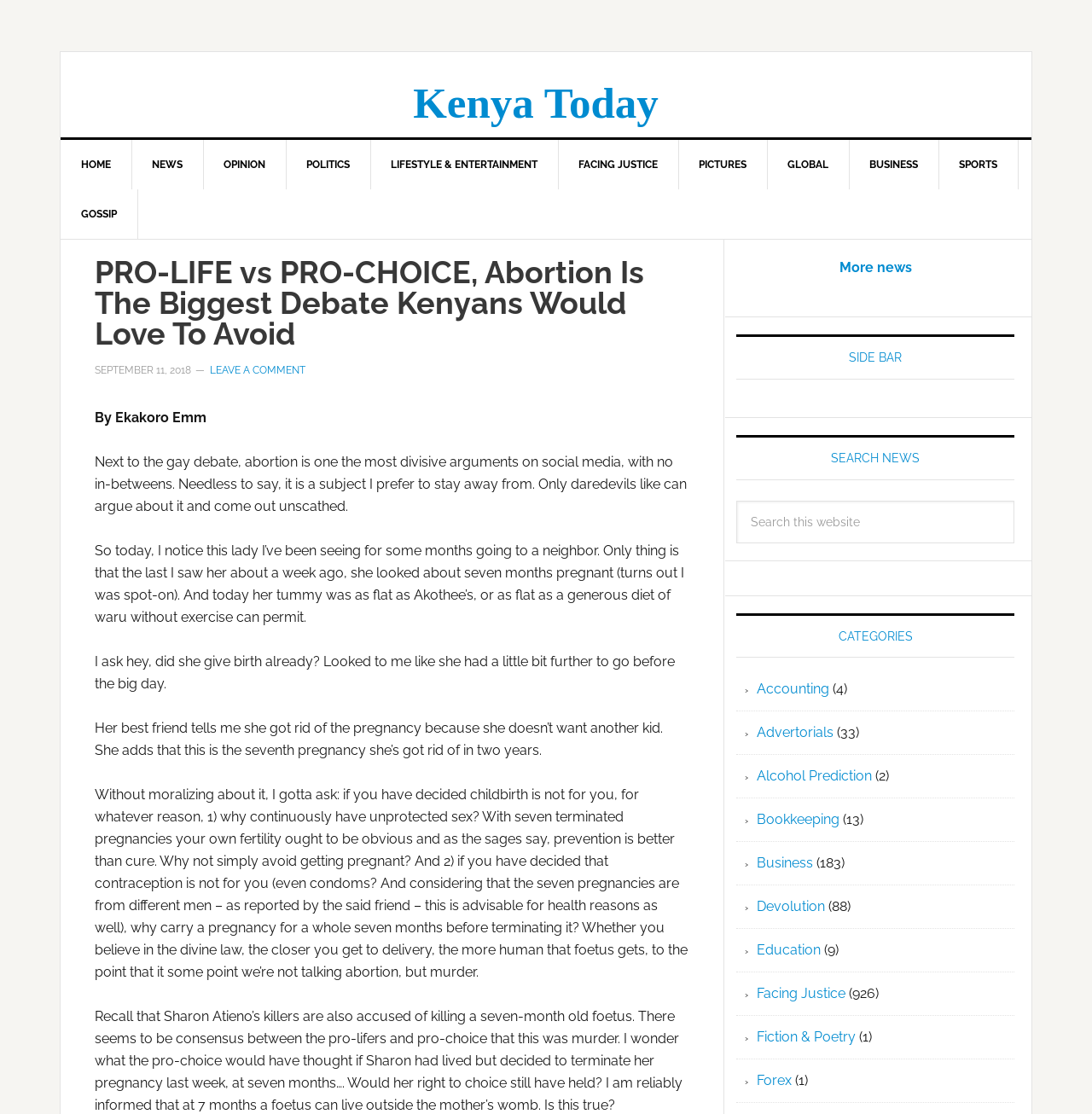What is the date of the article?
We need a detailed and meticulous answer to the question.

I found the date of the article by looking at the time element with the text 'SEPTEMBER 11, 2018' below the article's title.